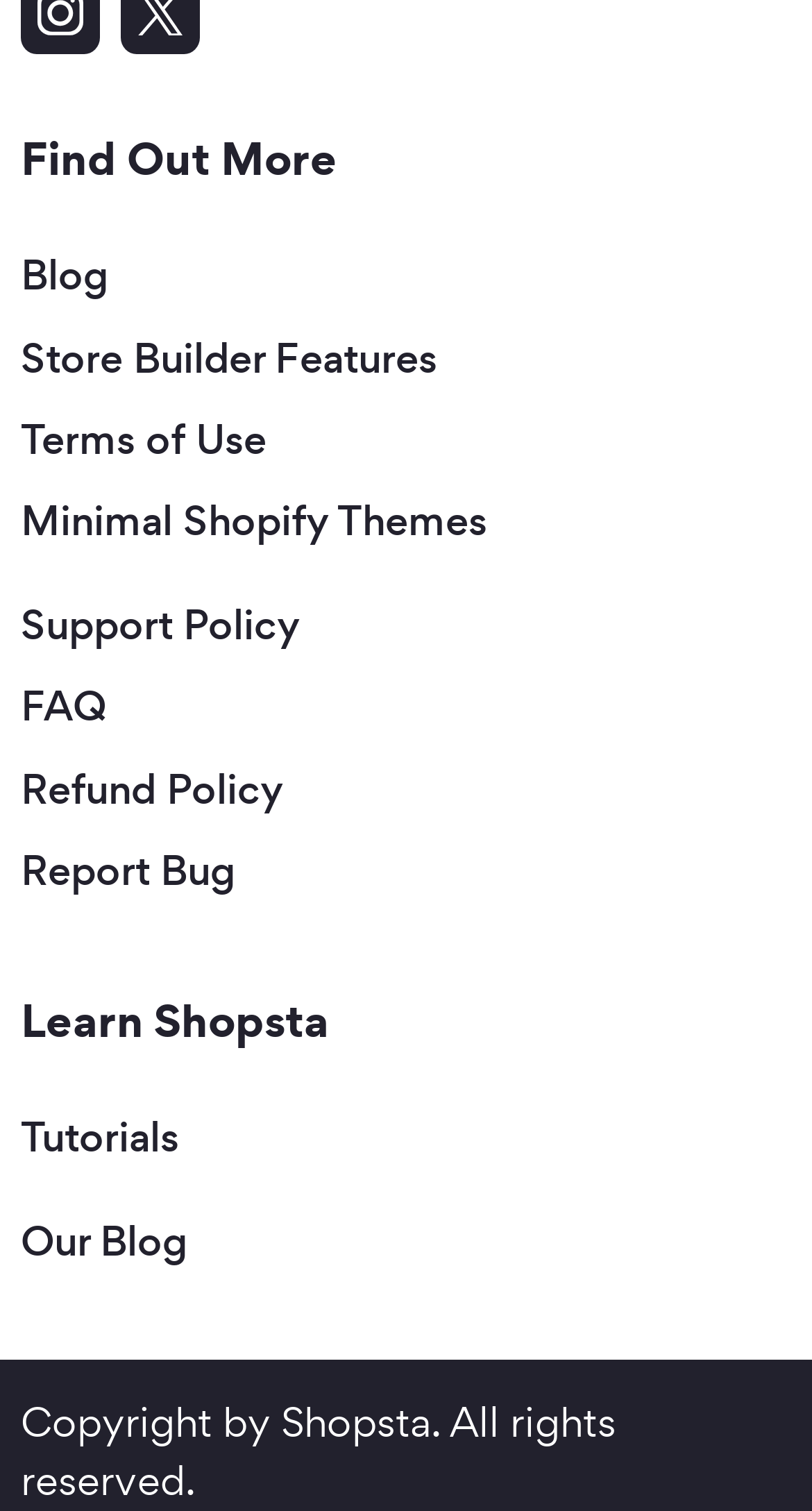How many links are there in the top menu?
Based on the visual, give a brief answer using one word or a short phrase.

9